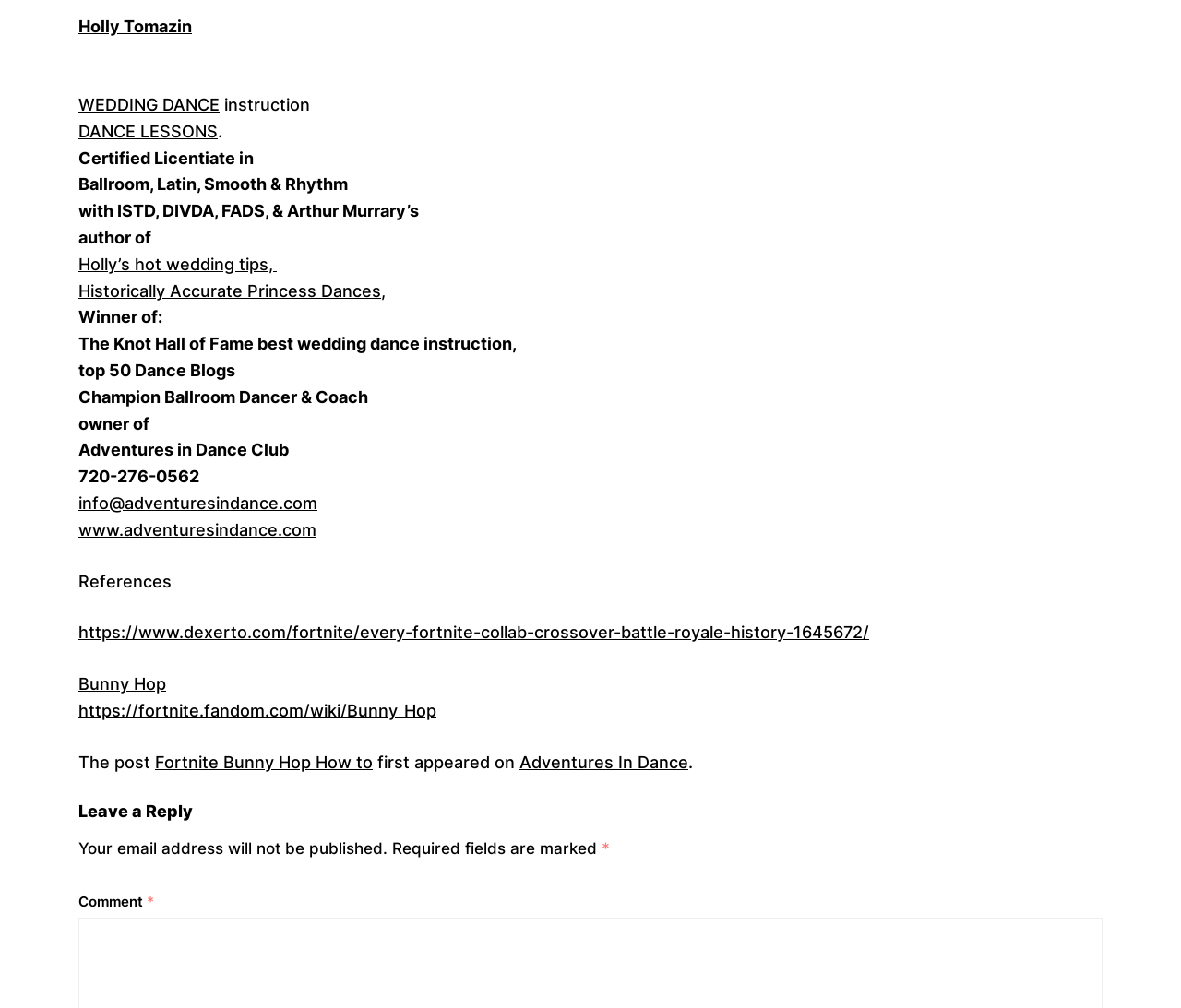What is the name of the dance club owned by the author?
Using the visual information, answer the question in a single word or phrase.

Adventures in Dance Club